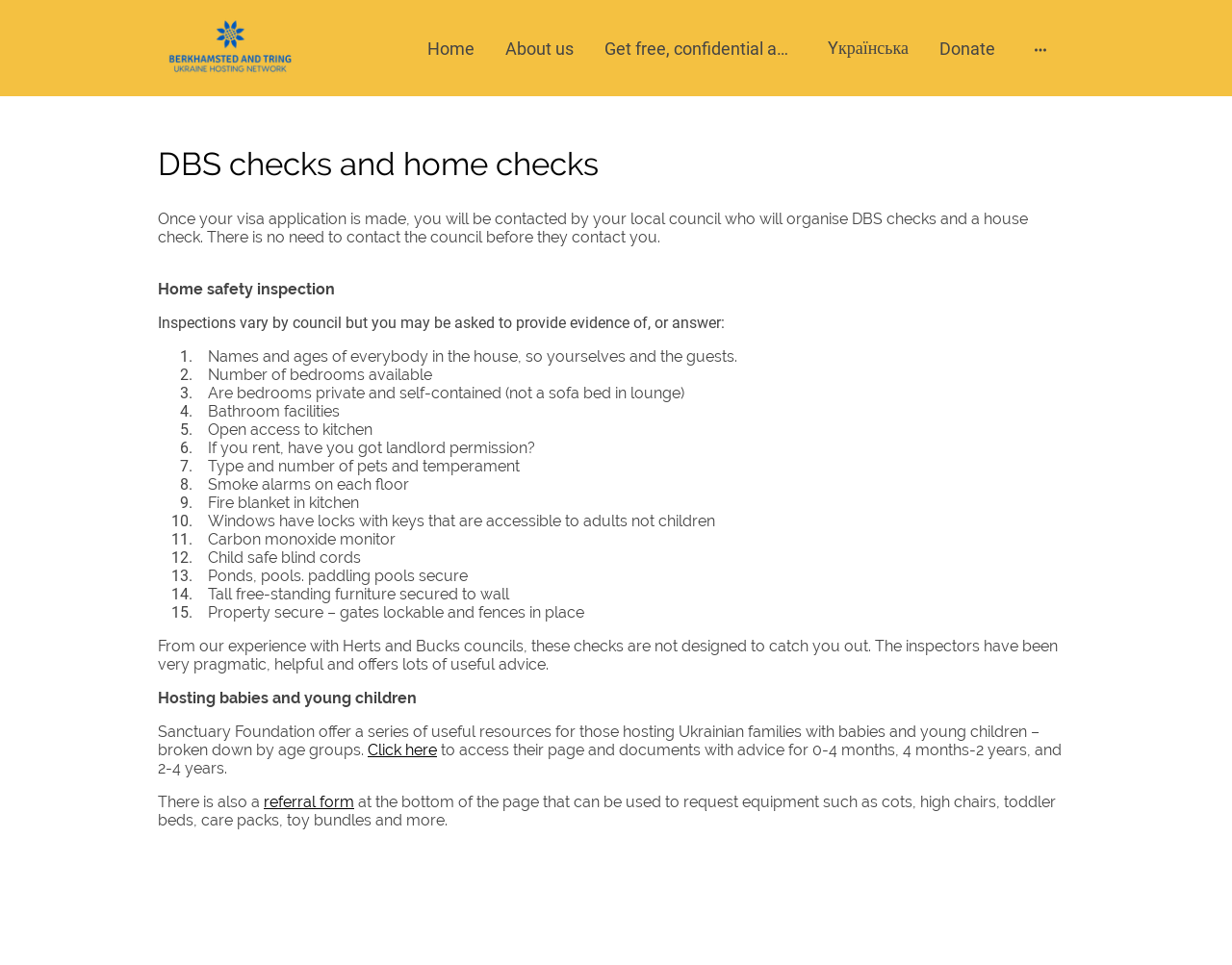What type of evidence may be required during the home safety inspection?
Answer the question with as much detail as you can, using the image as a reference.

The webpage lists several items that may be required during the home safety inspection, including names and ages of everybody in the house, number of bedrooms available, and bathroom facilities. This suggests that the inspection is a thorough process that requires applicants to provide detailed information about their home and its occupants.